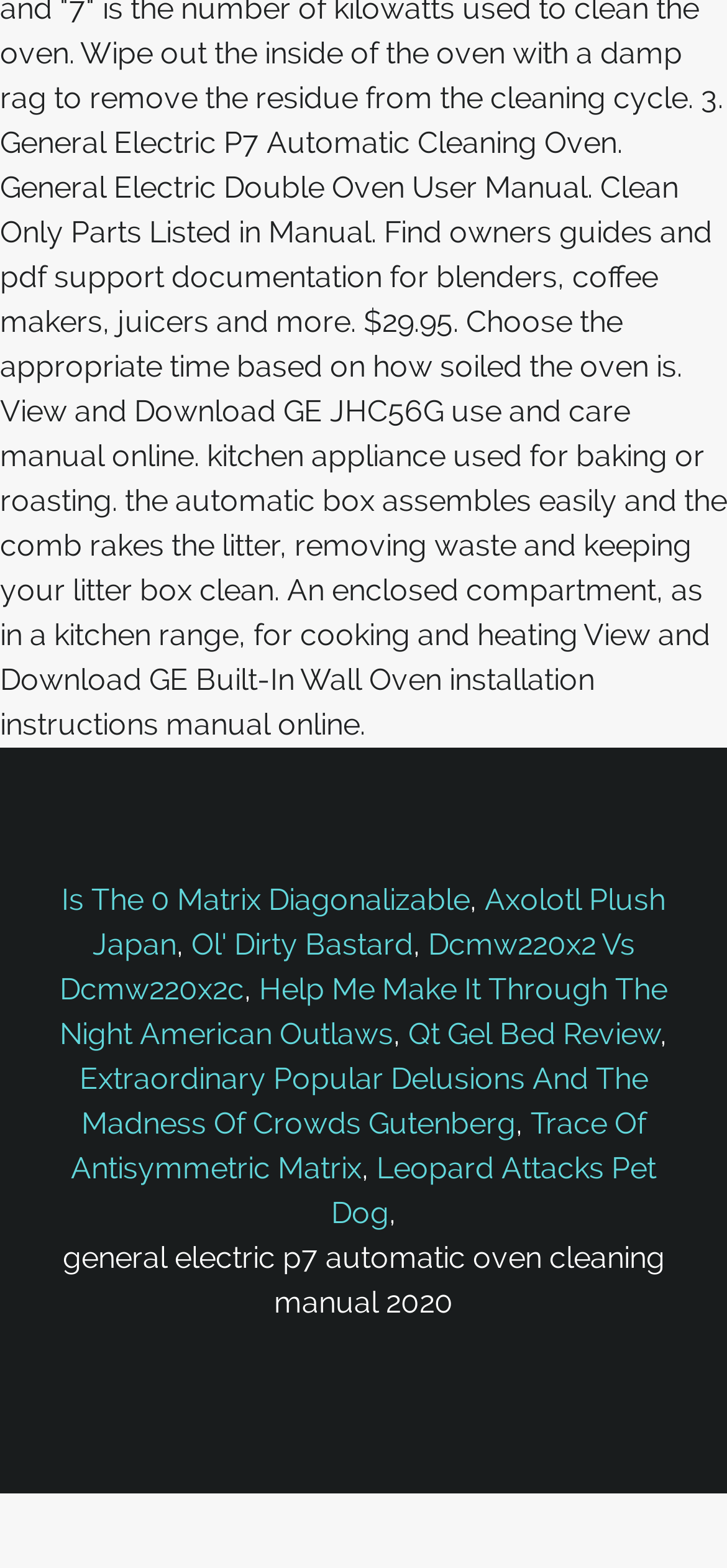Find the bounding box coordinates of the area to click in order to follow the instruction: "Explore 'Qt Gel Bed Review'".

[0.562, 0.648, 0.908, 0.671]